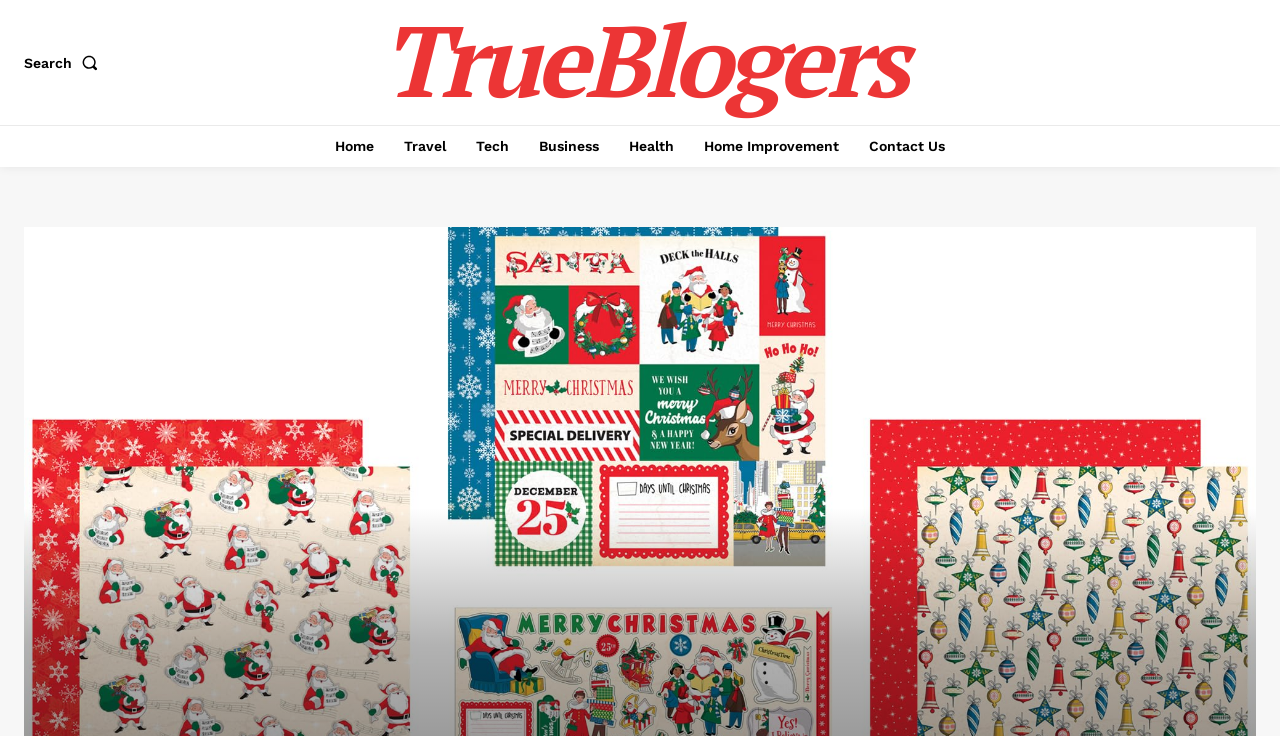Pinpoint the bounding box coordinates of the clickable element to carry out the following instruction: "visit TrueBlogers."

[0.316, 0.0, 0.688, 0.163]